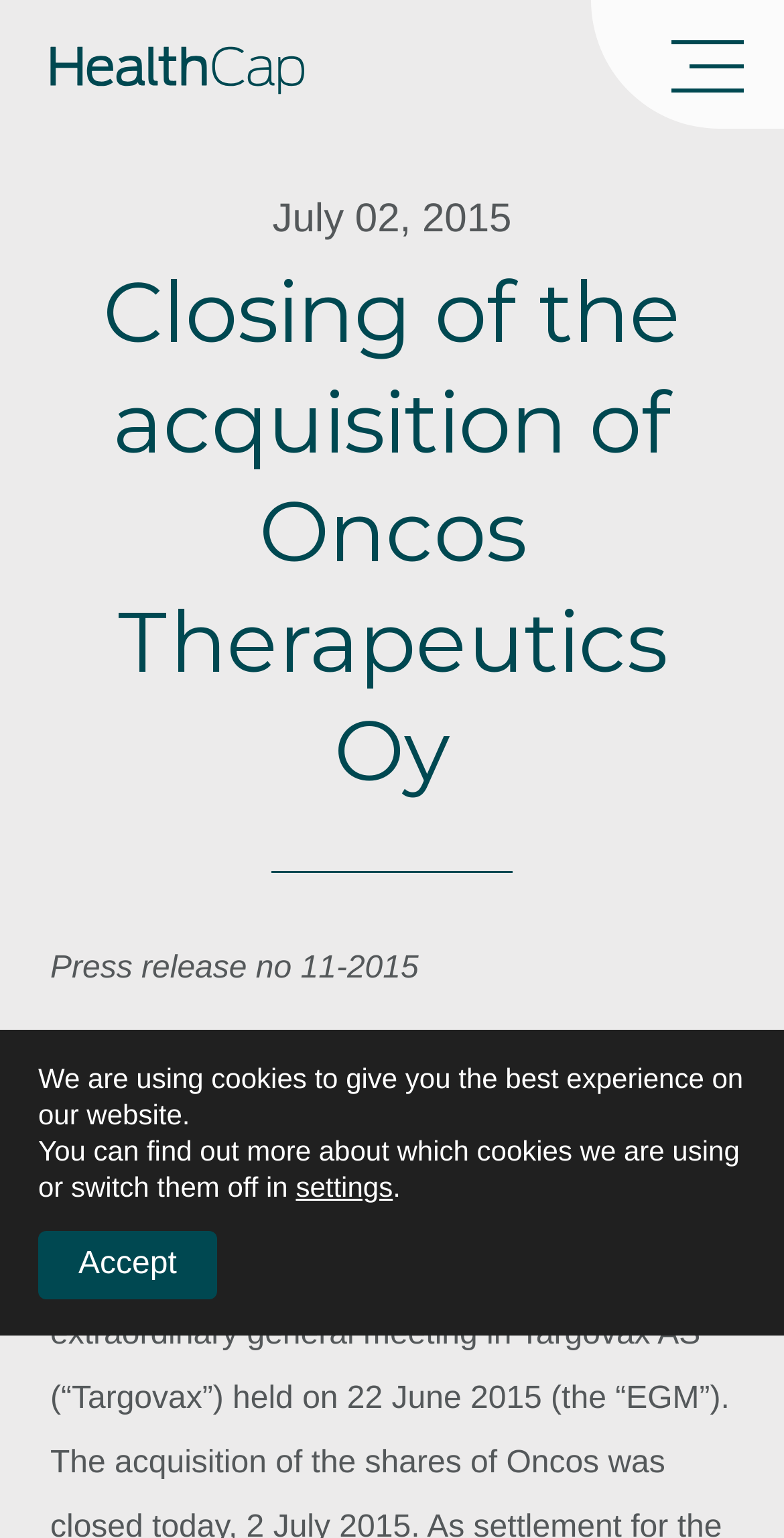Answer the following in one word or a short phrase: 
What is the number of the press release?

11-2015